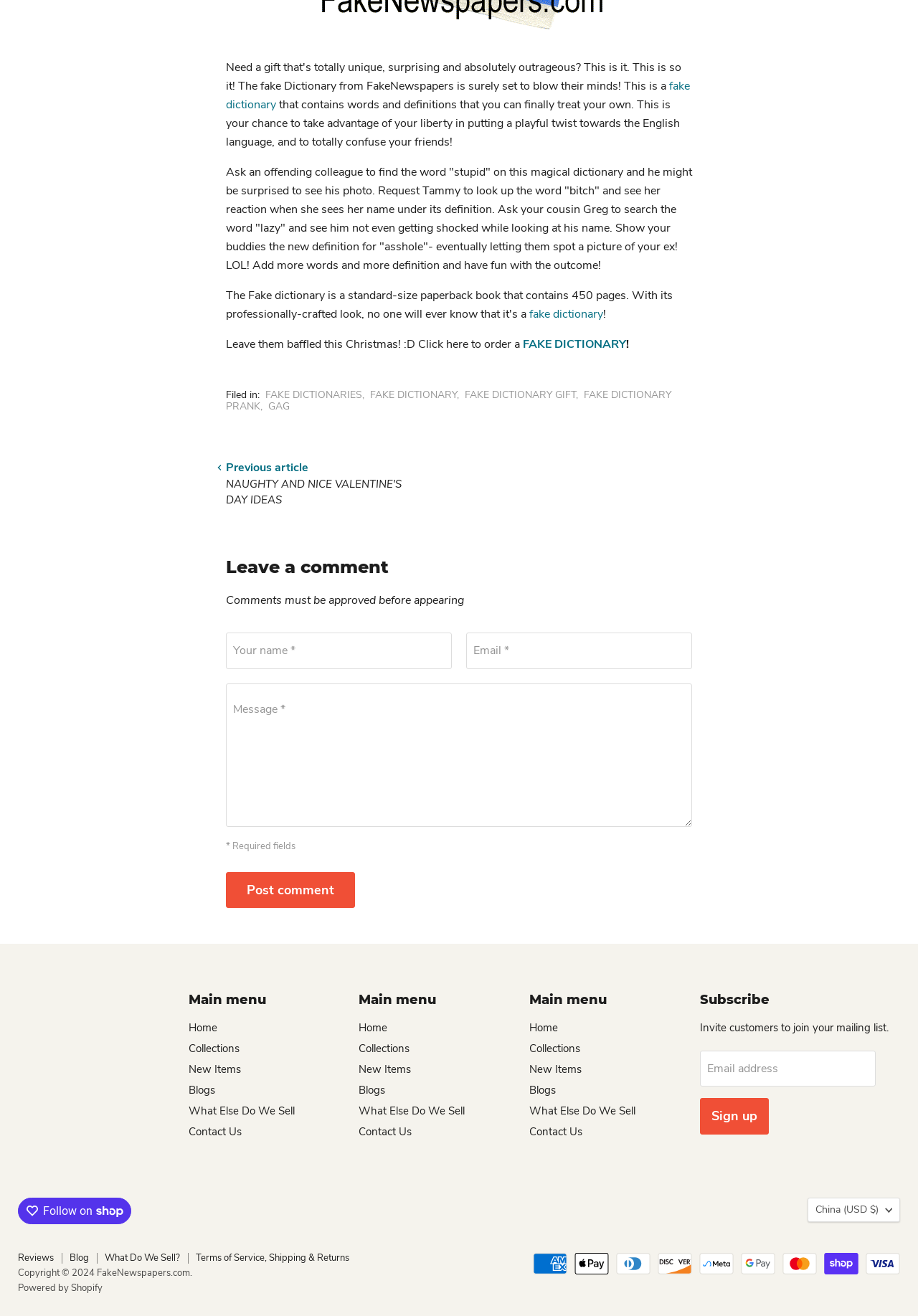Identify the bounding box coordinates of the part that should be clicked to carry out this instruction: "Click the 'SUBSCRIBE' button".

None